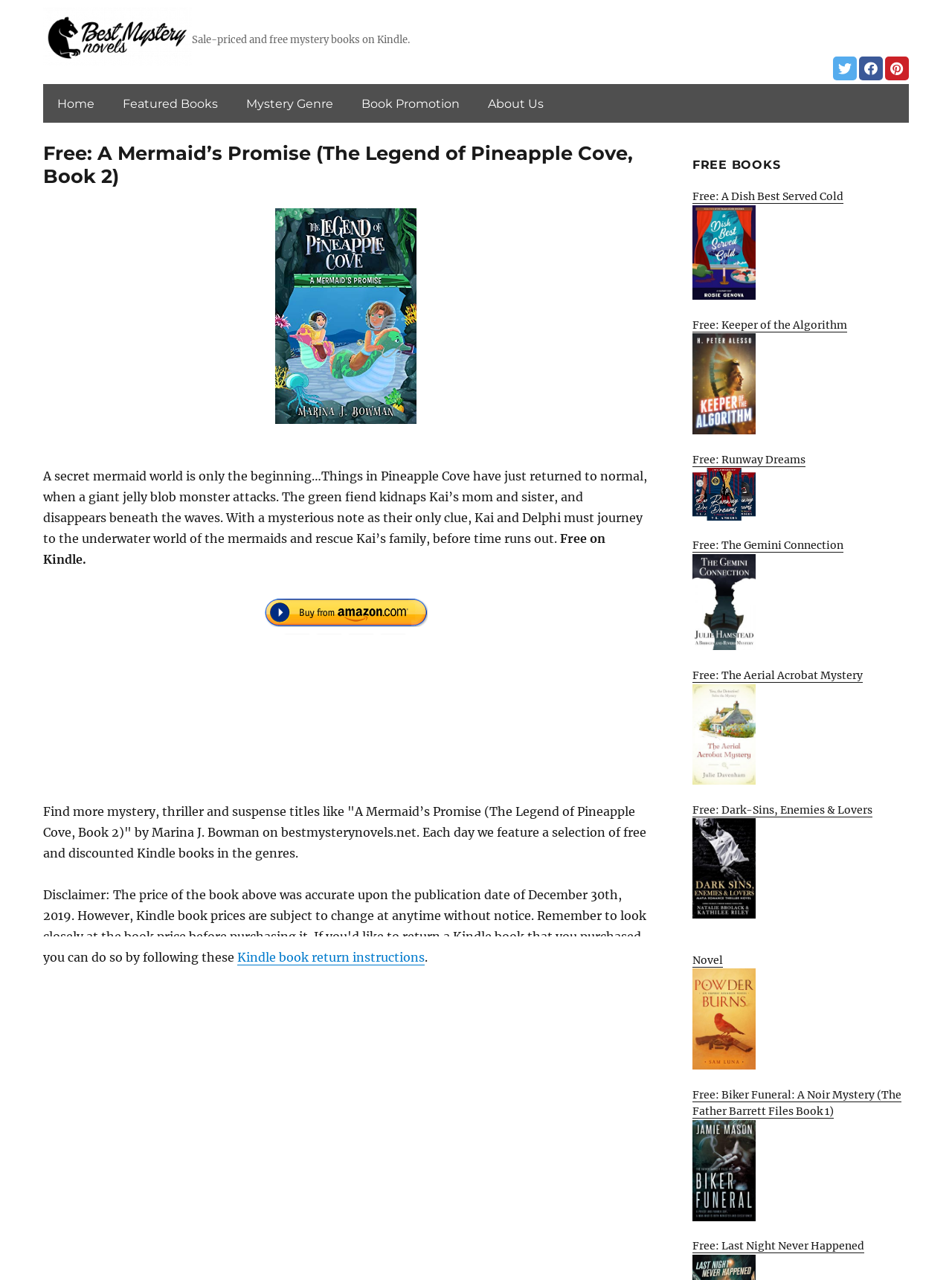Please find the bounding box coordinates of the clickable region needed to complete the following instruction: "Explore more free mystery books". The bounding box coordinates must consist of four float numbers between 0 and 1, i.e., [left, top, right, bottom].

[0.727, 0.123, 0.955, 0.135]